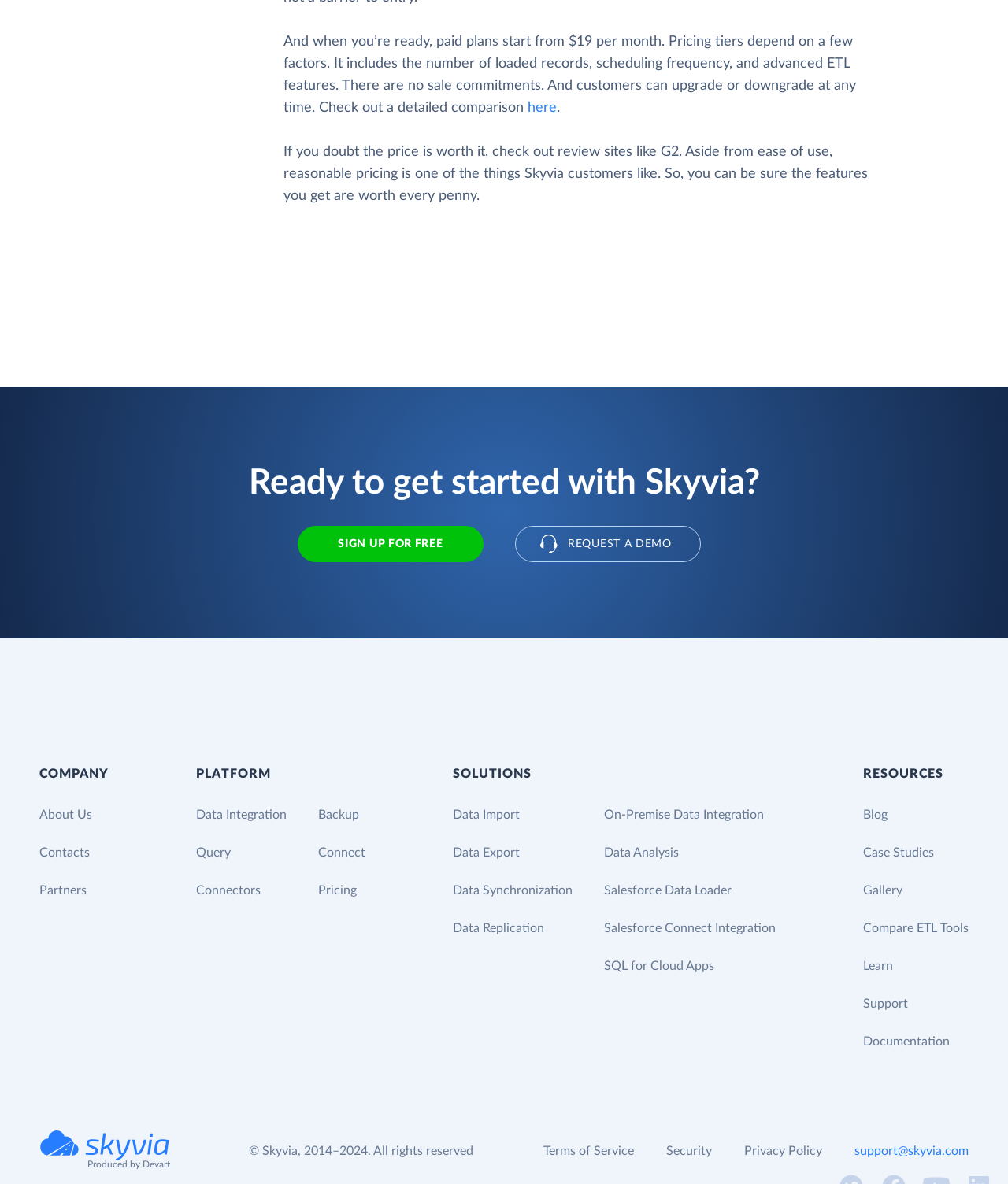Respond to the following question using a concise word or phrase: 
What is the main category of solutions offered by Skyvia?

Data Integration